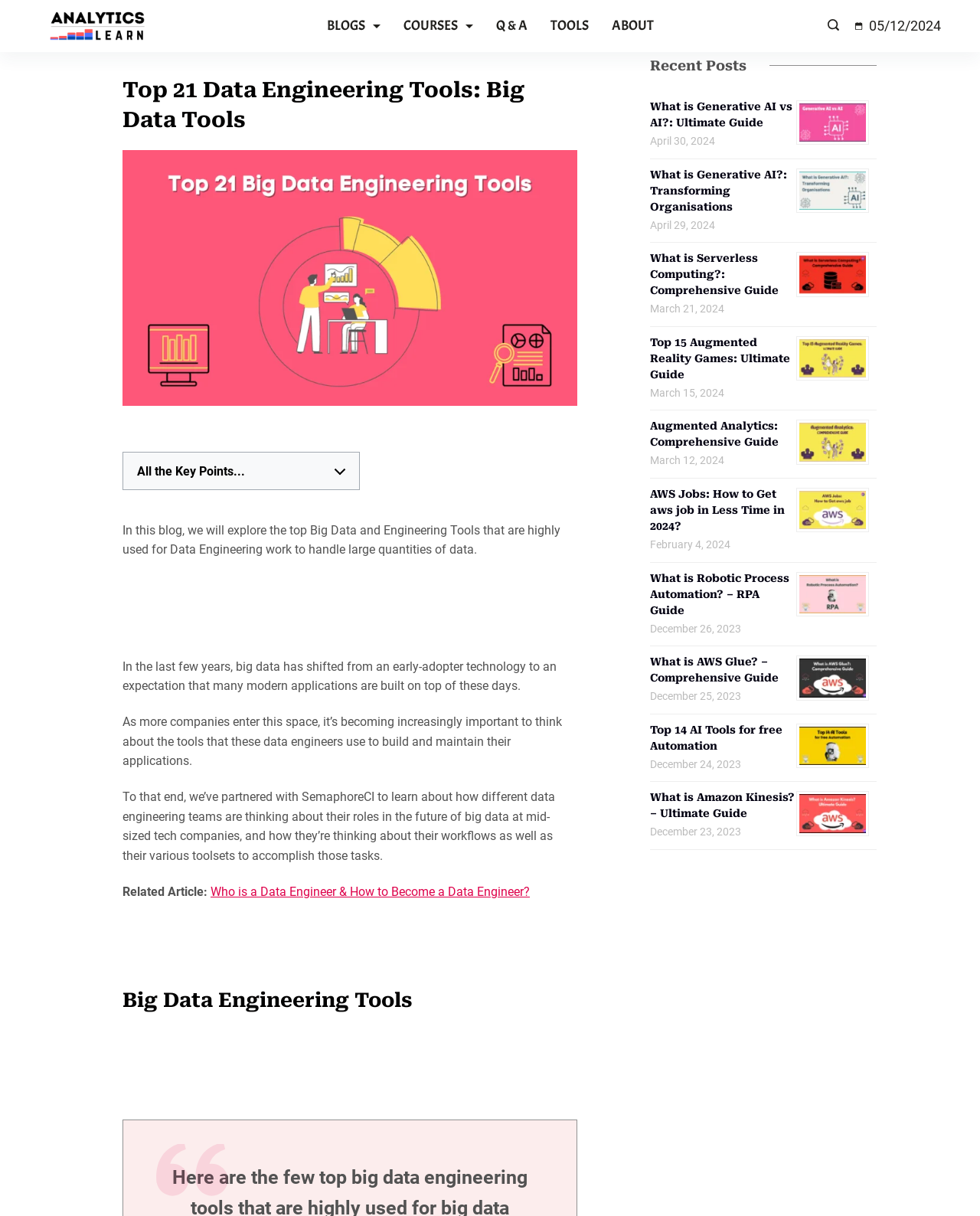What is the topic of the blog post?
Please give a detailed answer to the question using the information shown in the image.

I read the heading 'Top 21 Data Engineering Tools: Big Data Tools' and the text 'In this blog, we will explore the top Big Data and Engineering Tools that are highly used for Data Engineering work to handle large quantities of data.' to determine that the topic of the blog post is Big Data Engineering Tools.